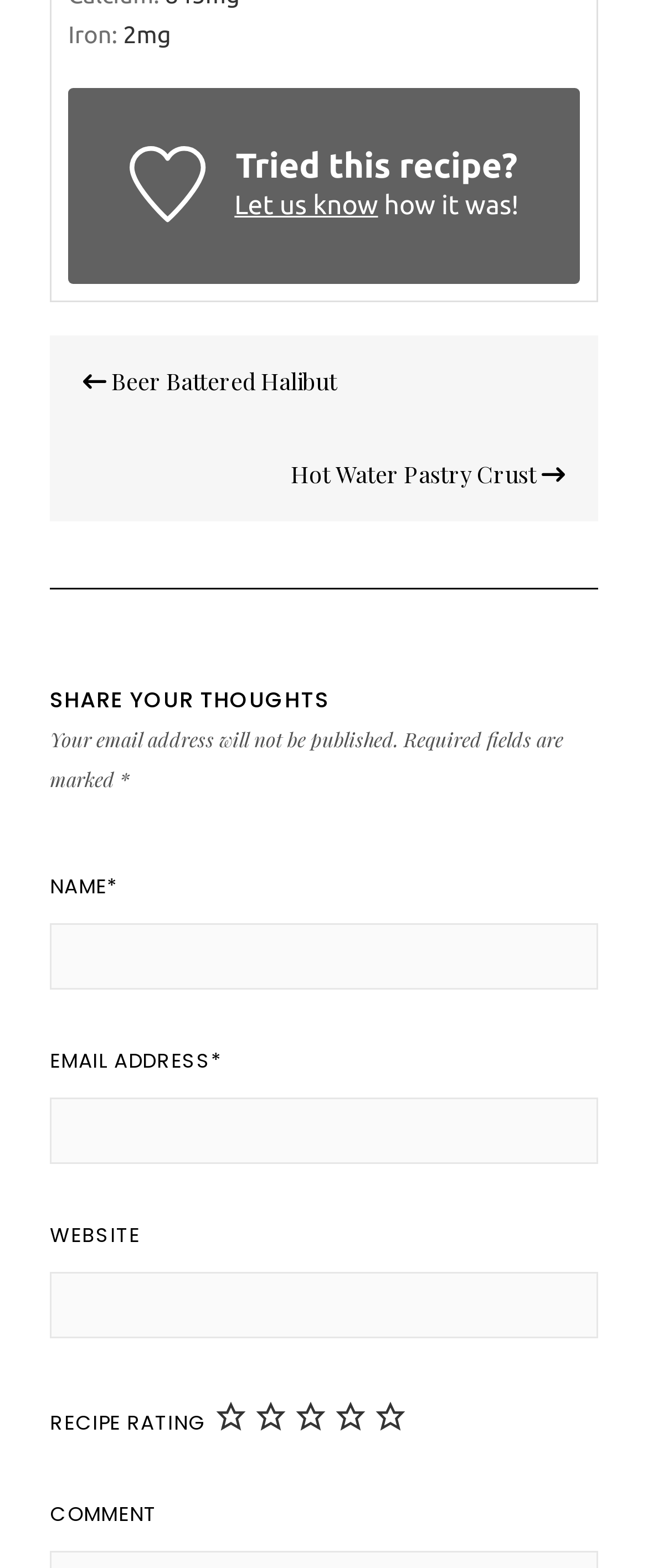Bounding box coordinates are to be given in the format (top-left x, top-left y, bottom-right x, bottom-right y). All values must be floating point numbers between 0 and 1. Provide the bounding box coordinate for the UI element described as: Hot Water Pastry Crust

[0.449, 0.274, 0.923, 0.333]